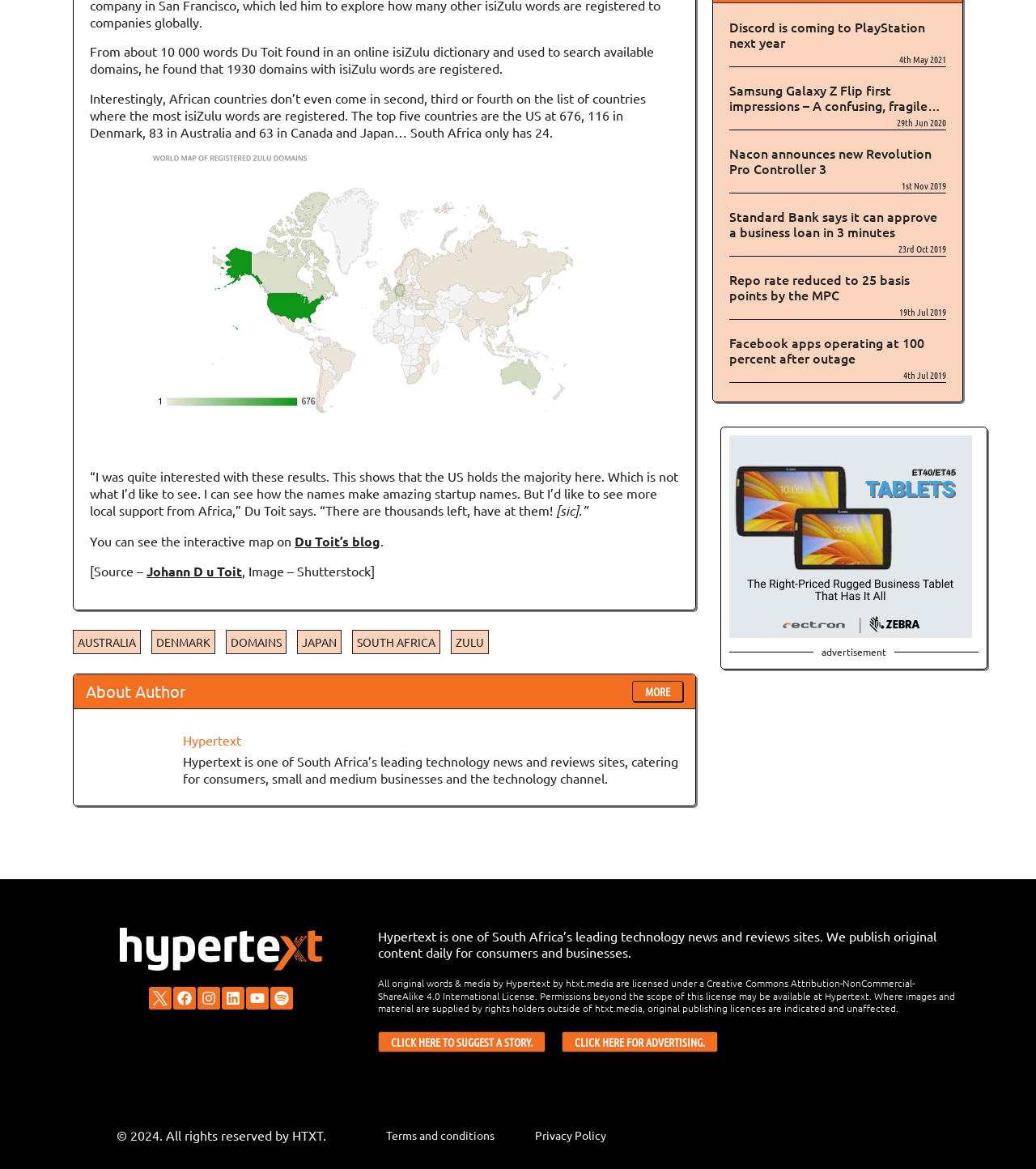Provide the bounding box coordinates for the UI element described in this sentence: "parent_node: Hypertext". The coordinates should be four float values between 0 and 1, i.e., [left, top, right, bottom].

[0.079, 0.621, 0.157, 0.634]